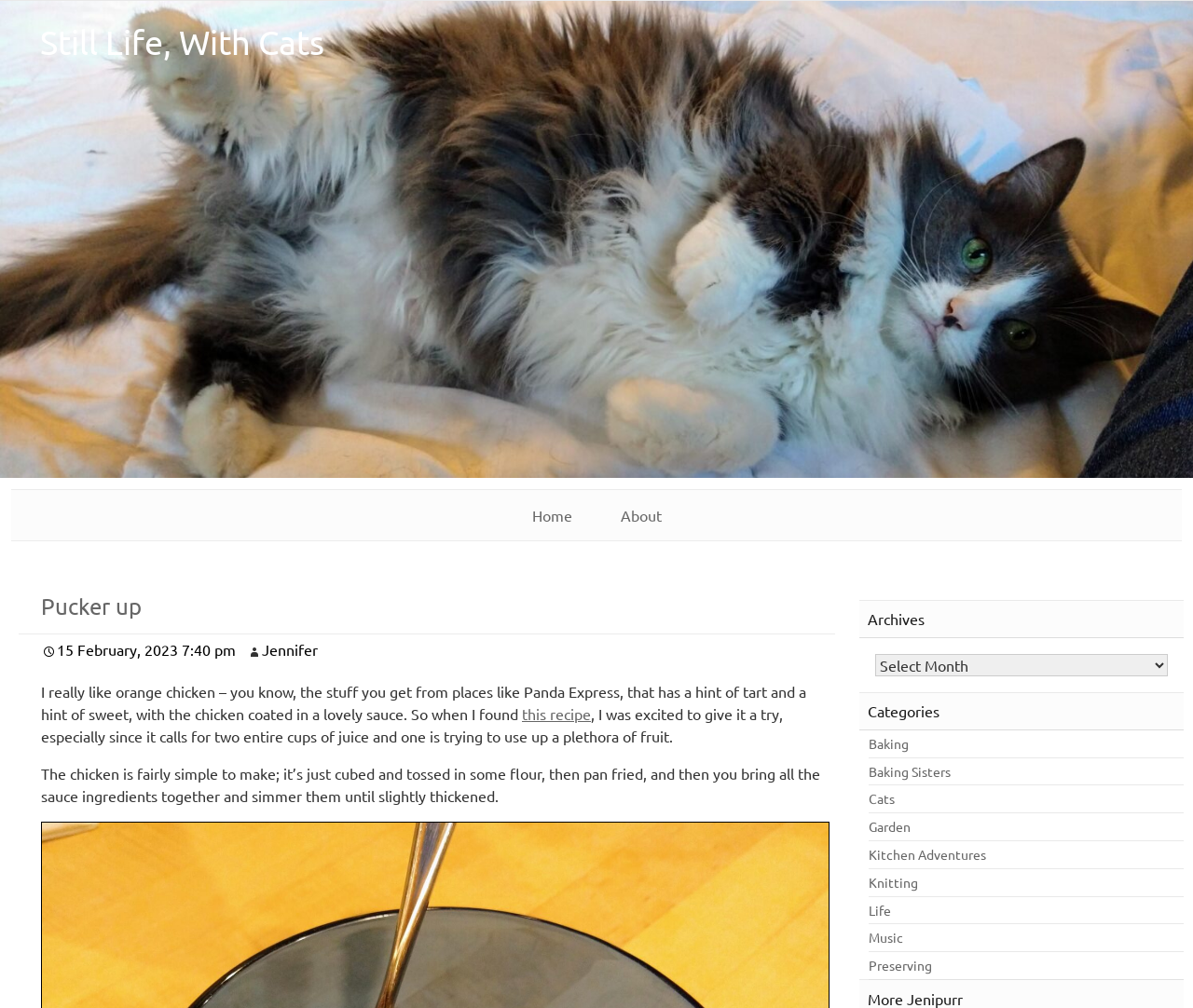Locate the bounding box coordinates of the clickable area needed to fulfill the instruction: "read about the author".

[0.5, 0.487, 0.575, 0.535]